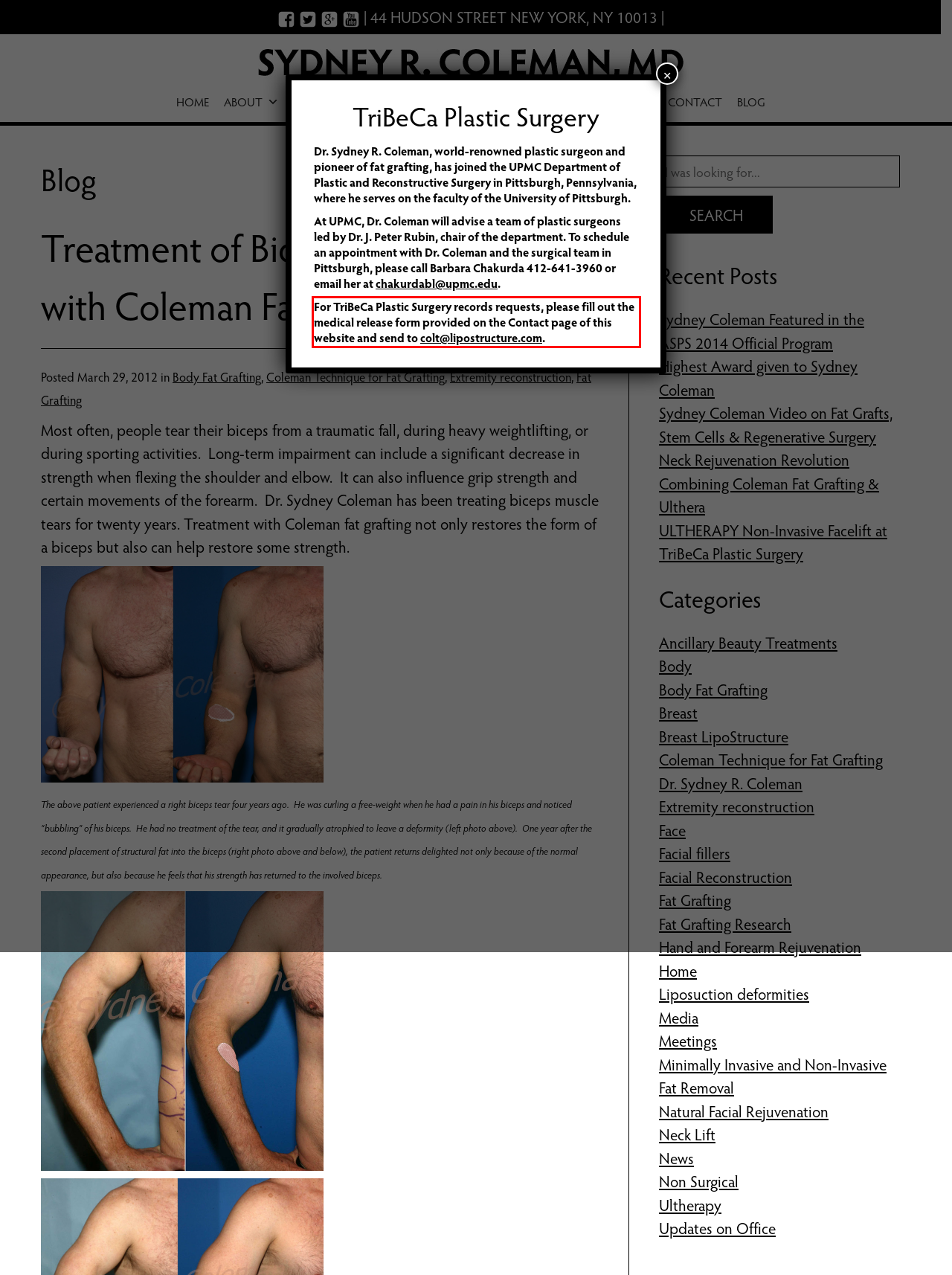Please identify and extract the text from the UI element that is surrounded by a red bounding box in the provided webpage screenshot.

For TriBeCa Plastic Surgery records requests, please fill out the medical release form provided on the Contact page of this website and send to colt@lipostructure.com.